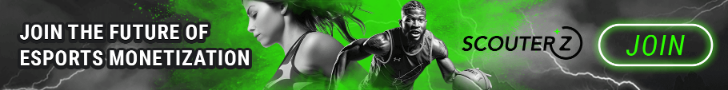Explain what the image portrays in a detailed manner.

This vibrant banner promotes ScouterZ, a platform dedicated to advancing esports monetization. The striking design features dynamic imagery of both male and female athletes, suggesting inclusivity and diversity in the esports community. The bold text "JOIN THE FUTURE OF ESPORTS MONETIZATION" captures attention, while the eye-catching green accents and a prominent "JOIN" button invite viewers to engage with the platform. The background, enriched with energetic graphic elements, emphasizes the excitement and potential of the esports industry, making this an appealing call-to-action for aspiring gamers and enthusiasts alike.